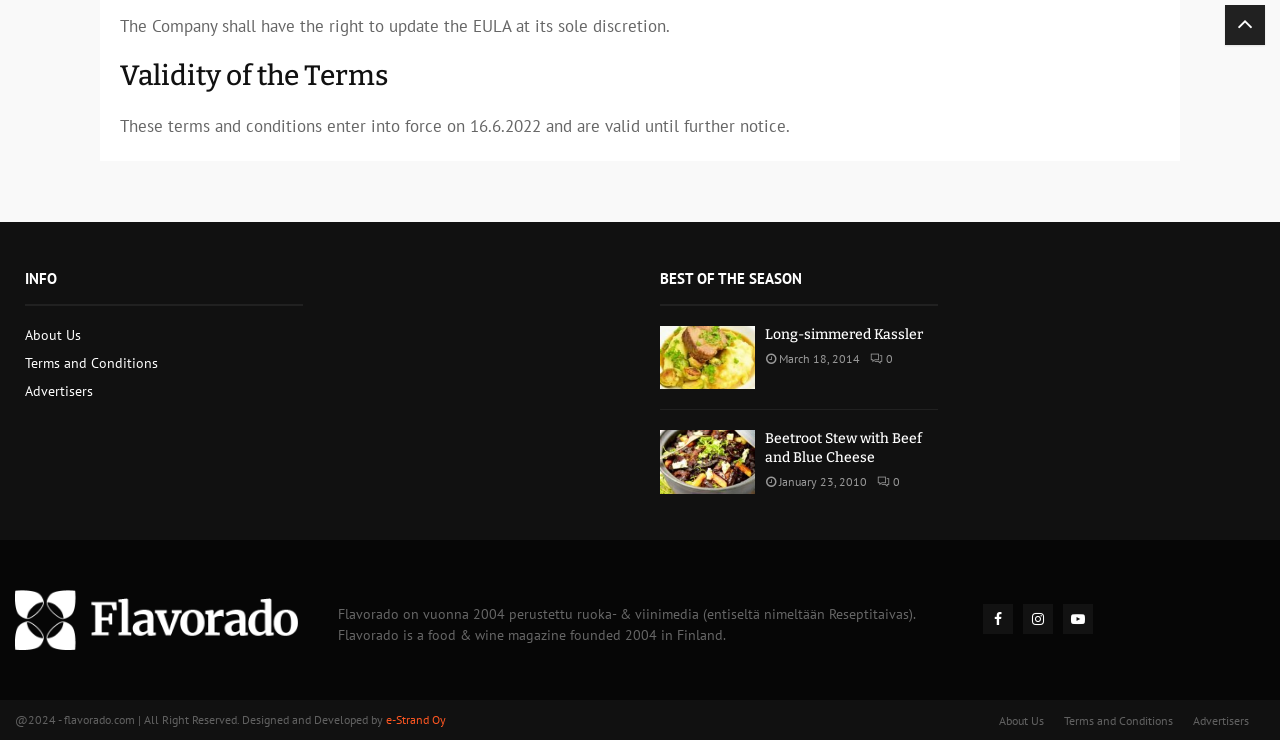Using the provided element description, identify the bounding box coordinates as (top-left x, top-left y, bottom-right x, bottom-right y). Ensure all values are between 0 and 1. Description: parent_node: Long-simmered Kassler title="Long-simmered Kassler"

[0.516, 0.441, 0.59, 0.526]